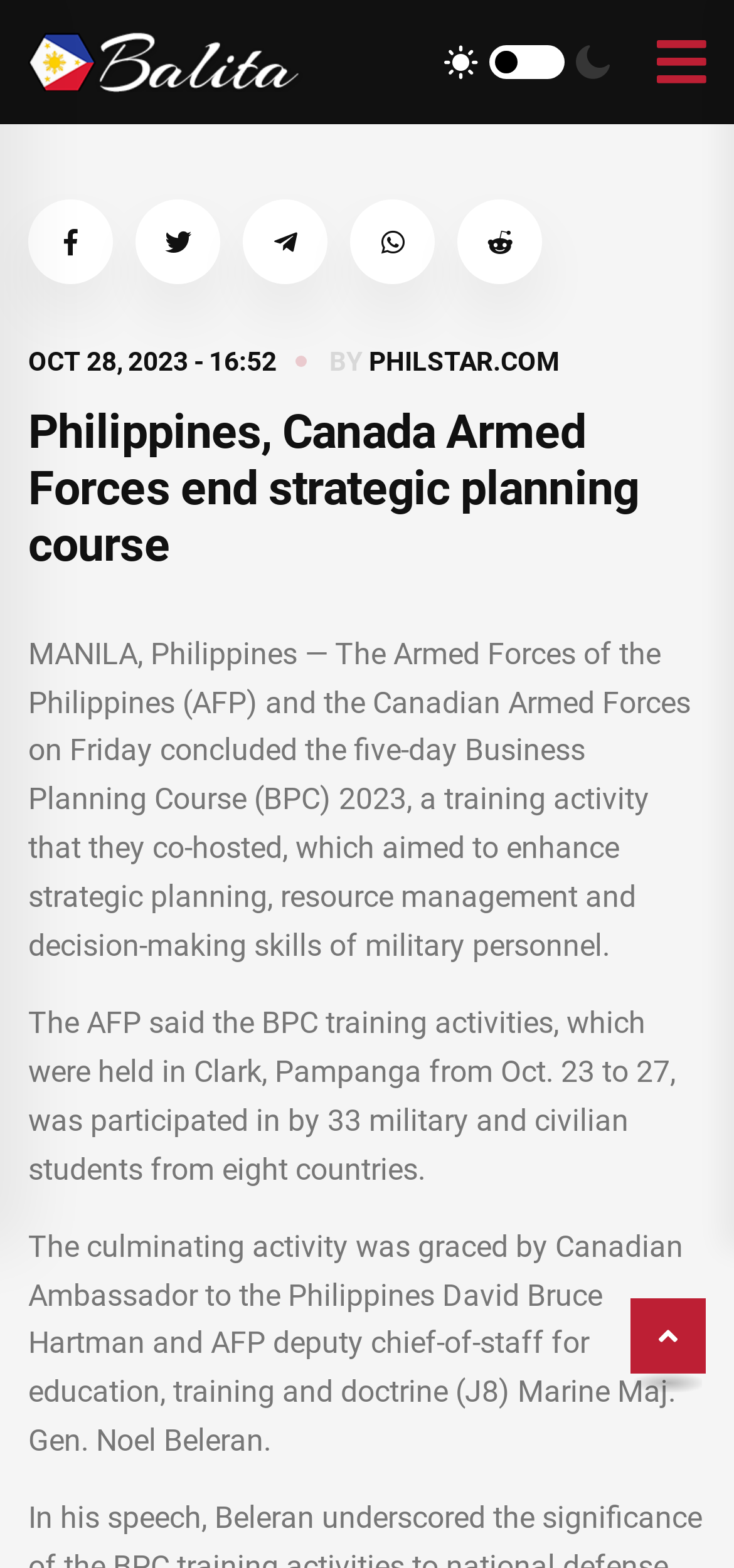Show the bounding box coordinates of the element that should be clicked to complete the task: "Share via Facebook".

None